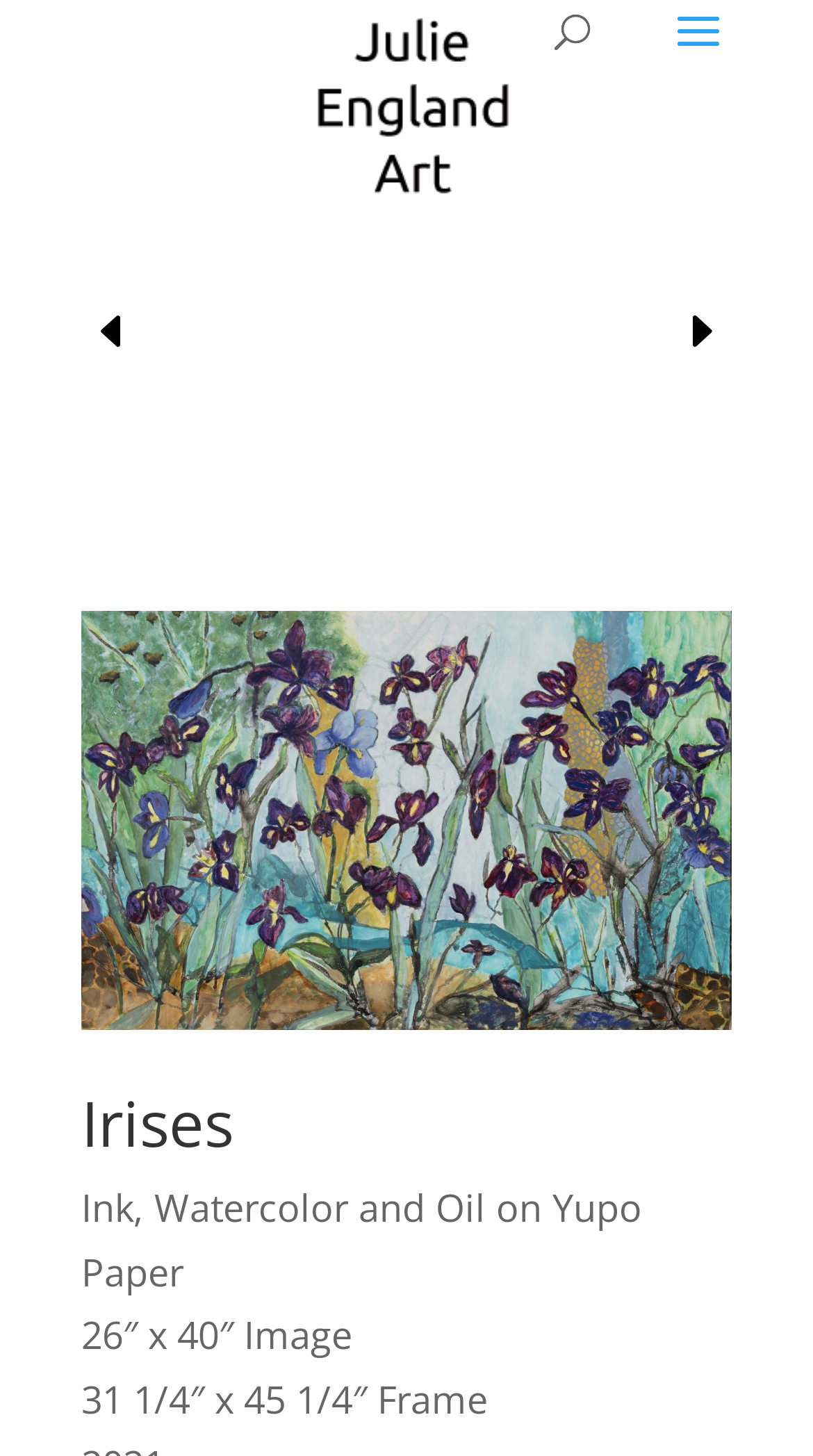Based on the visual content of the image, answer the question thoroughly: What is the size of the frame?

The size of the frame is obtained from the StaticText '31 1/4″ x 45 1/4″ Frame' on the webpage, which provides information about the dimensions of the frame surrounding the art piece.